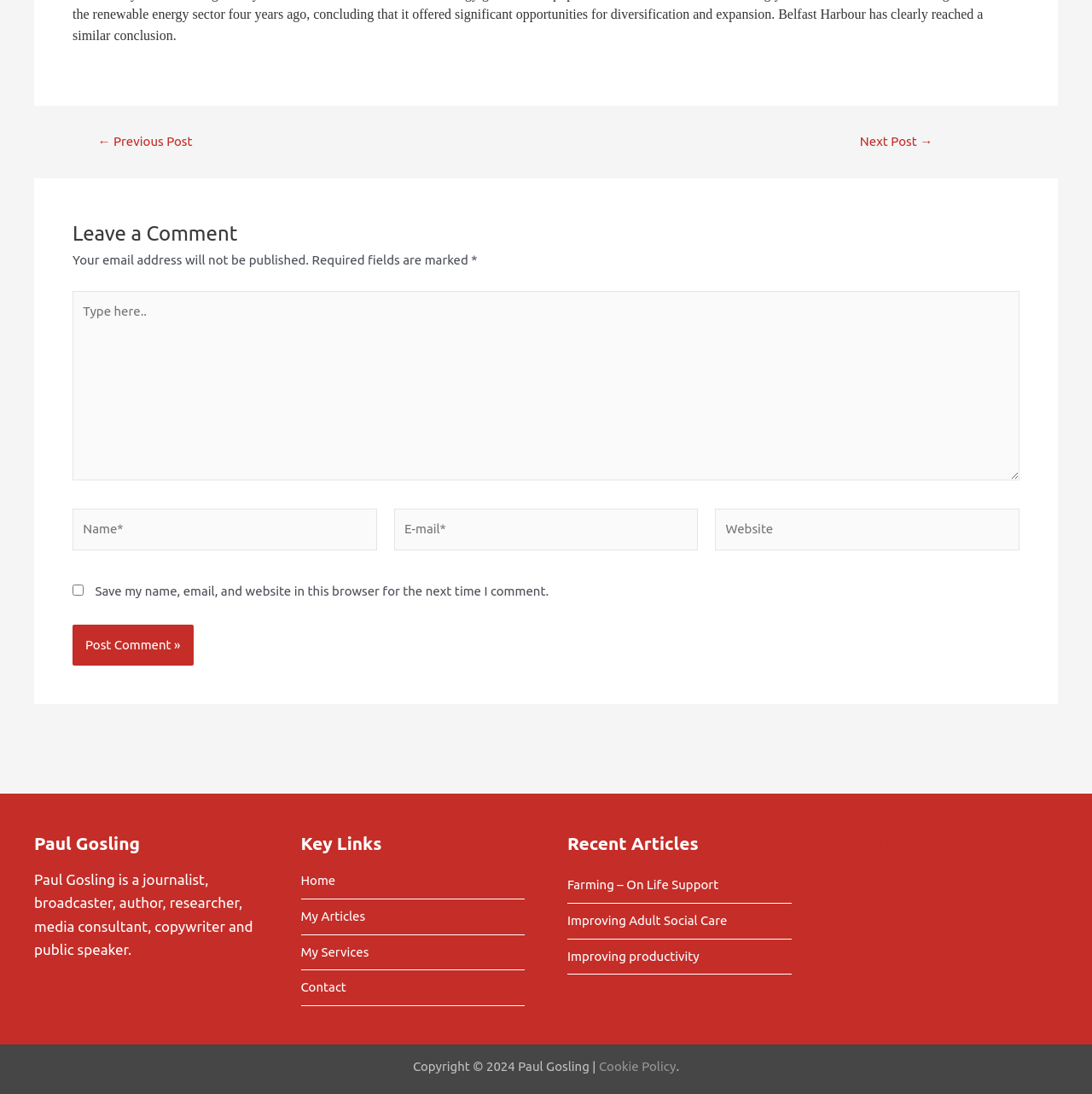How many links are there in the 'Recent Articles' section?
Look at the image and provide a short answer using one word or a phrase.

3